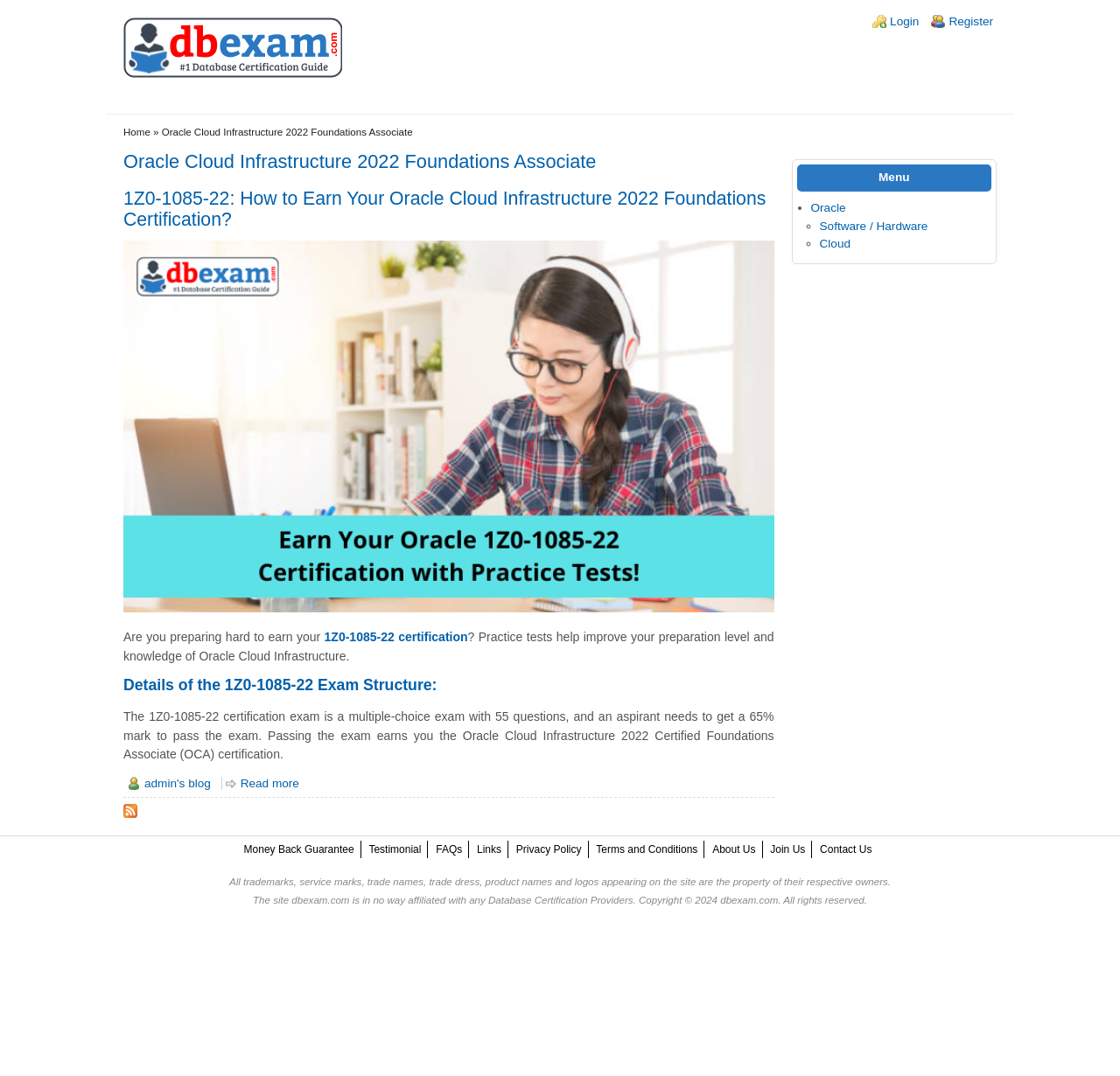Using the given element description, provide the bounding box coordinates (top-left x, top-left y, bottom-right x, bottom-right y) for the corresponding UI element in the screenshot: Privacy Policy

[0.461, 0.784, 0.519, 0.795]